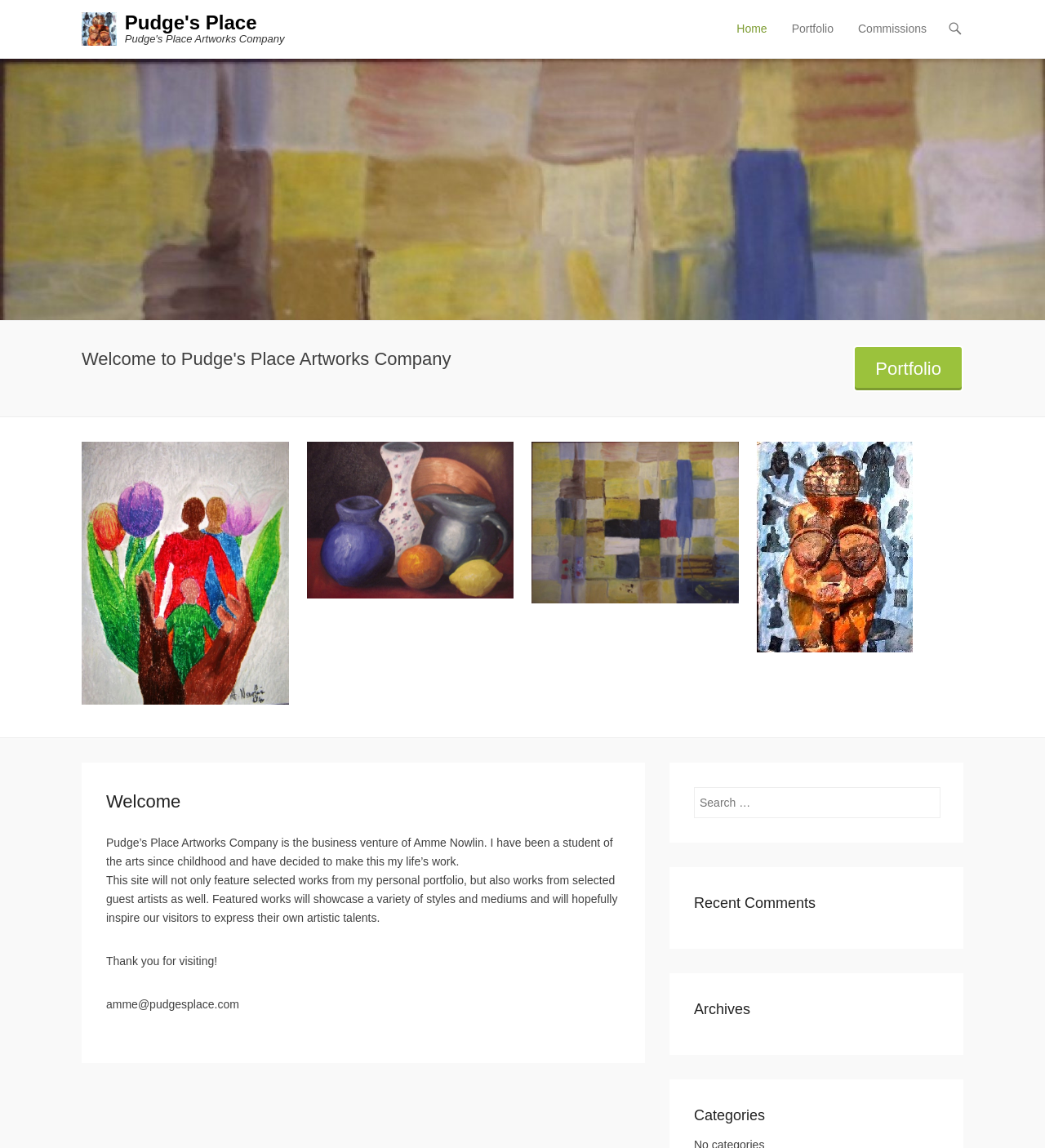Identify the bounding box for the UI element described as: "parent_node: Search name="s" placeholder="Search …"". Ensure the coordinates are four float numbers between 0 and 1, formatted as [left, top, right, bottom].

[0.664, 0.686, 0.9, 0.713]